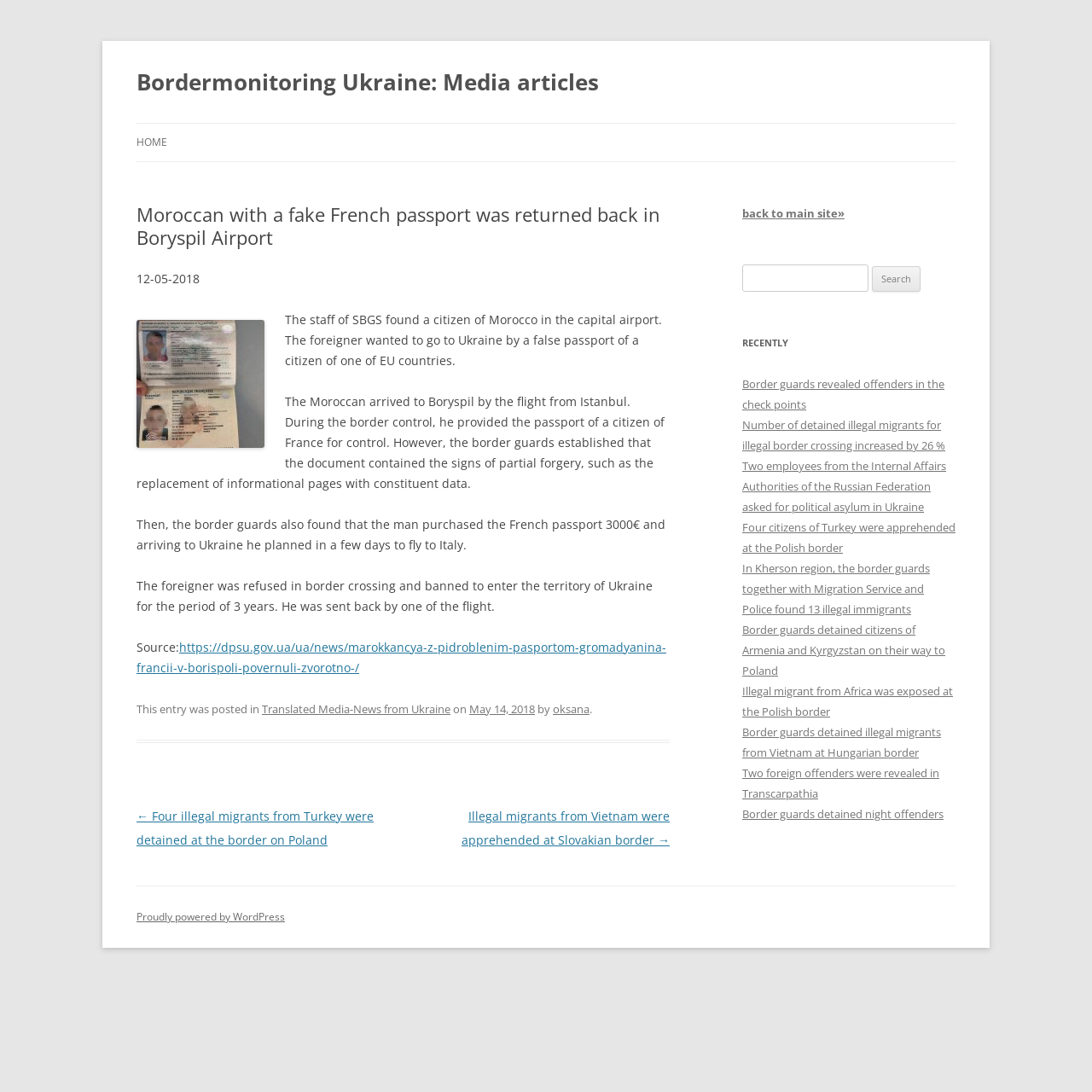Refer to the image and offer a detailed explanation in response to the question: What is the main topic of this webpage?

Based on the webpage content, I can see that the main topic is about border monitoring, specifically an article about a Moroccan citizen who was returned back to Boryspil Airport with a fake French passport.